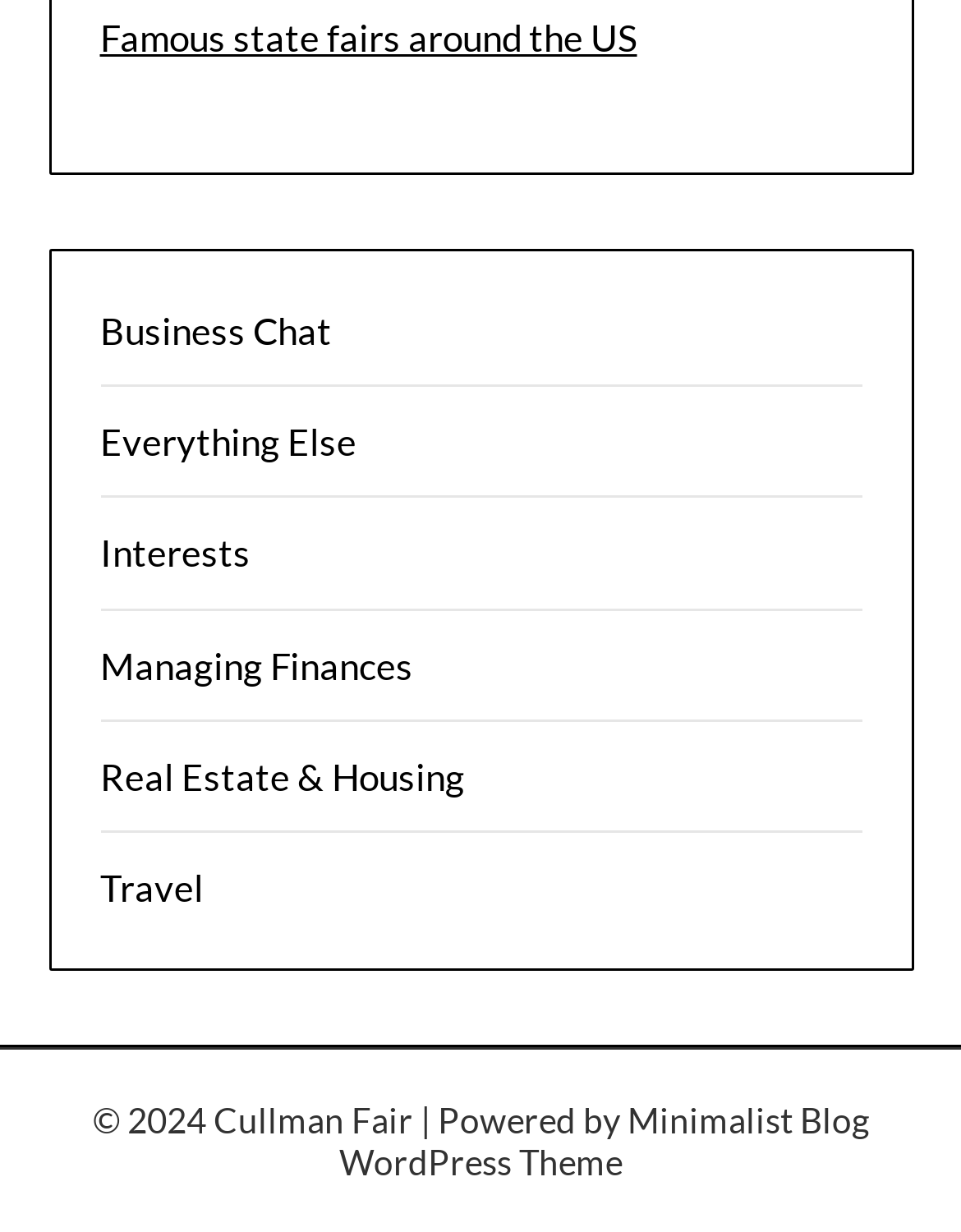Please answer the following question as detailed as possible based on the image: 
What is the name of the WordPress theme used?

The WordPress theme used by the webpage is mentioned at the bottom as 'Minimalist Blog', which suggests that the webpage is built using a WordPress platform with a Minimalist Blog theme.